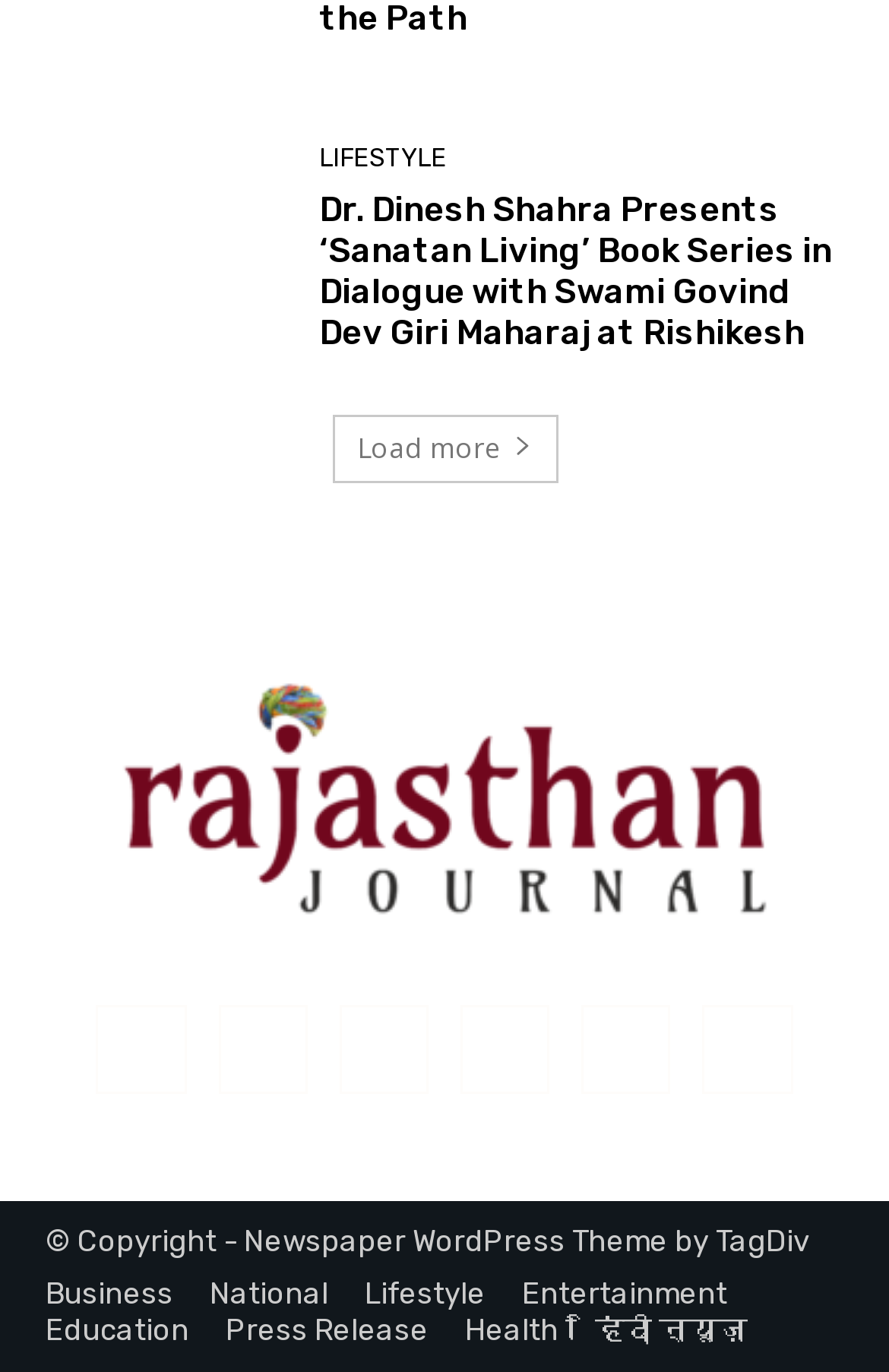Locate the bounding box coordinates of the area you need to click to fulfill this instruction: 'Click on the 'Business' category'. The coordinates must be in the form of four float numbers ranging from 0 to 1: [left, top, right, bottom].

[0.051, 0.931, 0.195, 0.957]